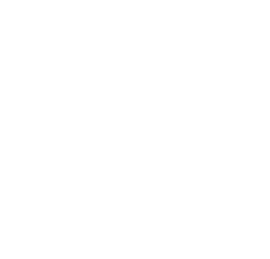Detail every aspect of the image in your description.

The image features a stylized representation of a house, which symbolizes hospitality and comfort. Given the context of the surrounding content, it likely relates to the themes of property management and accommodation. This visual complements the focus on offering a range of services for managing properties through platforms like Airbnb and Booking.com. The house icon signifies the commitment to providing well-vetted guests while maximizing property income, aligning with the broader message of personalized property management and customer care.